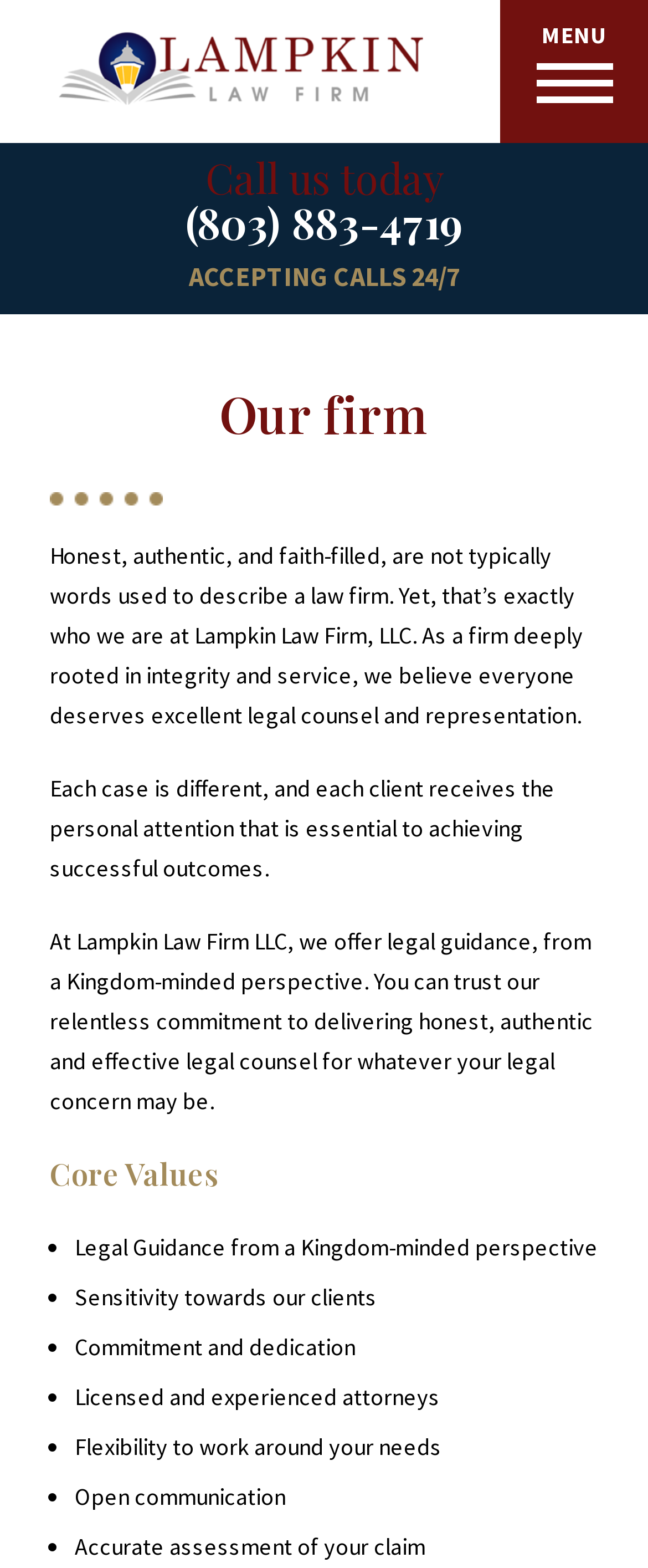Find the bounding box coordinates for the HTML element described in this sentence: "(803) 883-4719". Provide the coordinates as four float numbers between 0 and 1, in the format [left, top, right, bottom].

[0.286, 0.128, 0.714, 0.155]